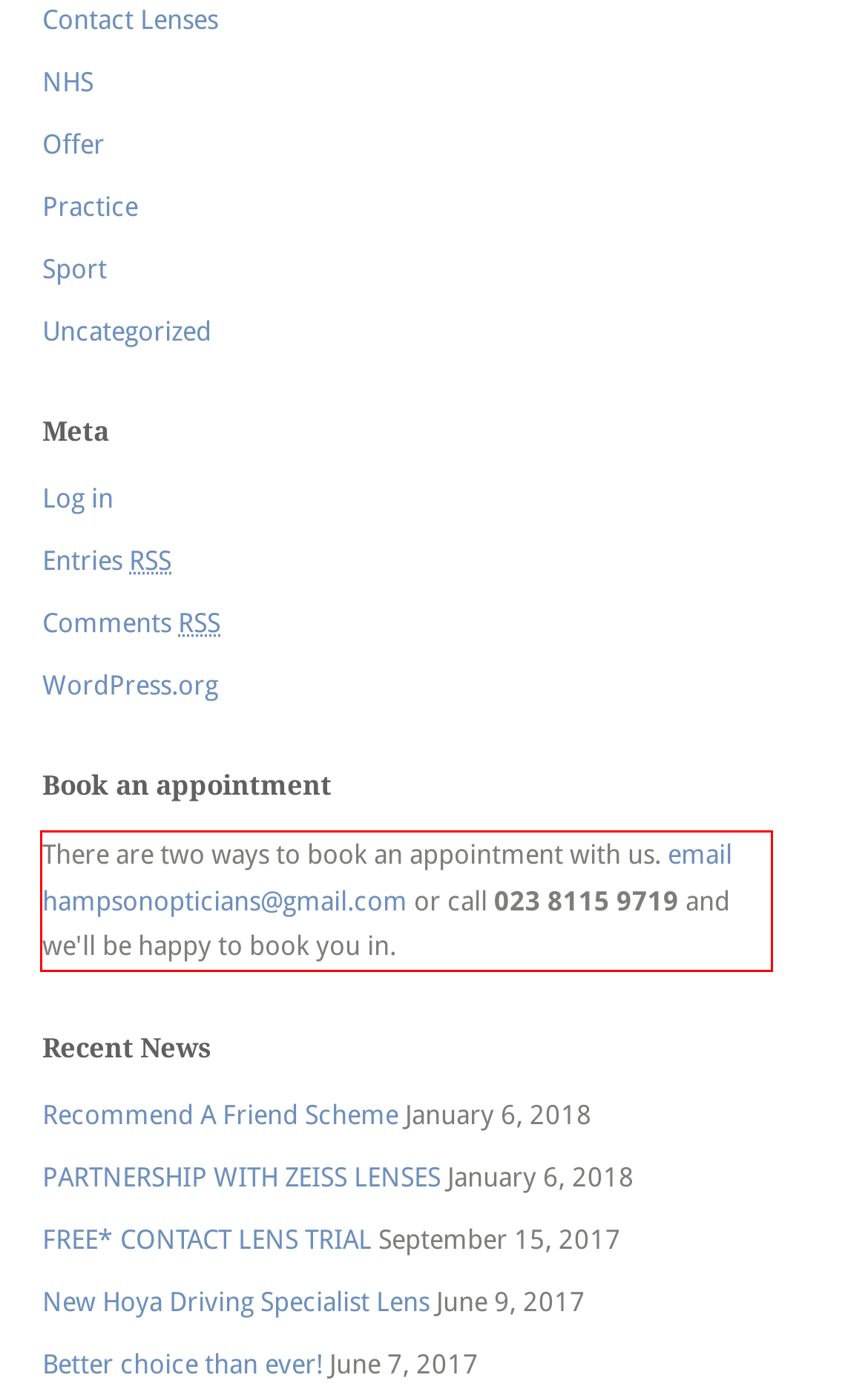There is a screenshot of a webpage with a red bounding box around a UI element. Please use OCR to extract the text within the red bounding box.

There are two ways to book an appointment with us. email hampsonopticians@gmail.com or call 023 8115 9719 and we'll be happy to book you in.